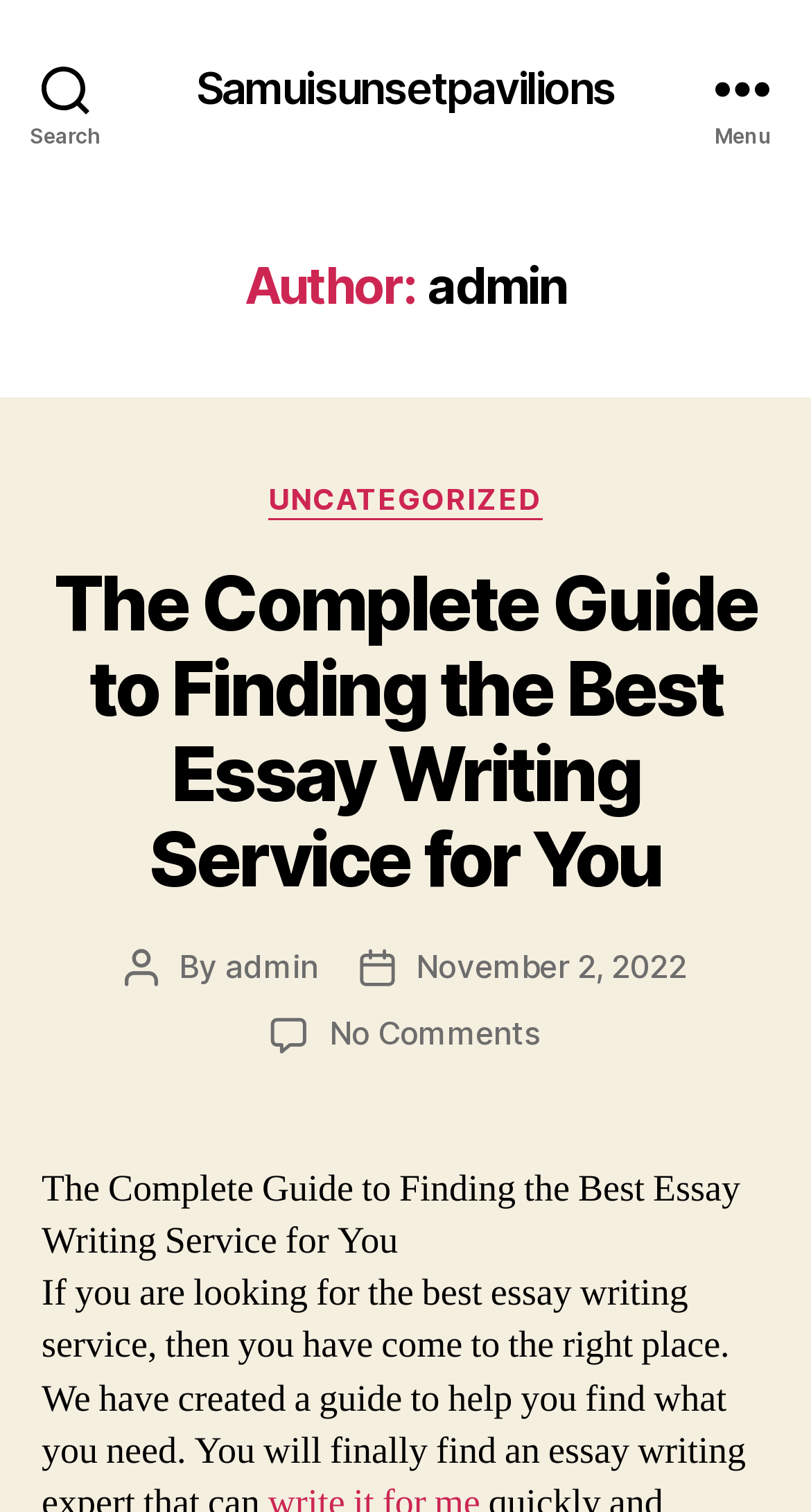Find and indicate the bounding box coordinates of the region you should select to follow the given instruction: "Open menu".

[0.831, 0.0, 1.0, 0.116]